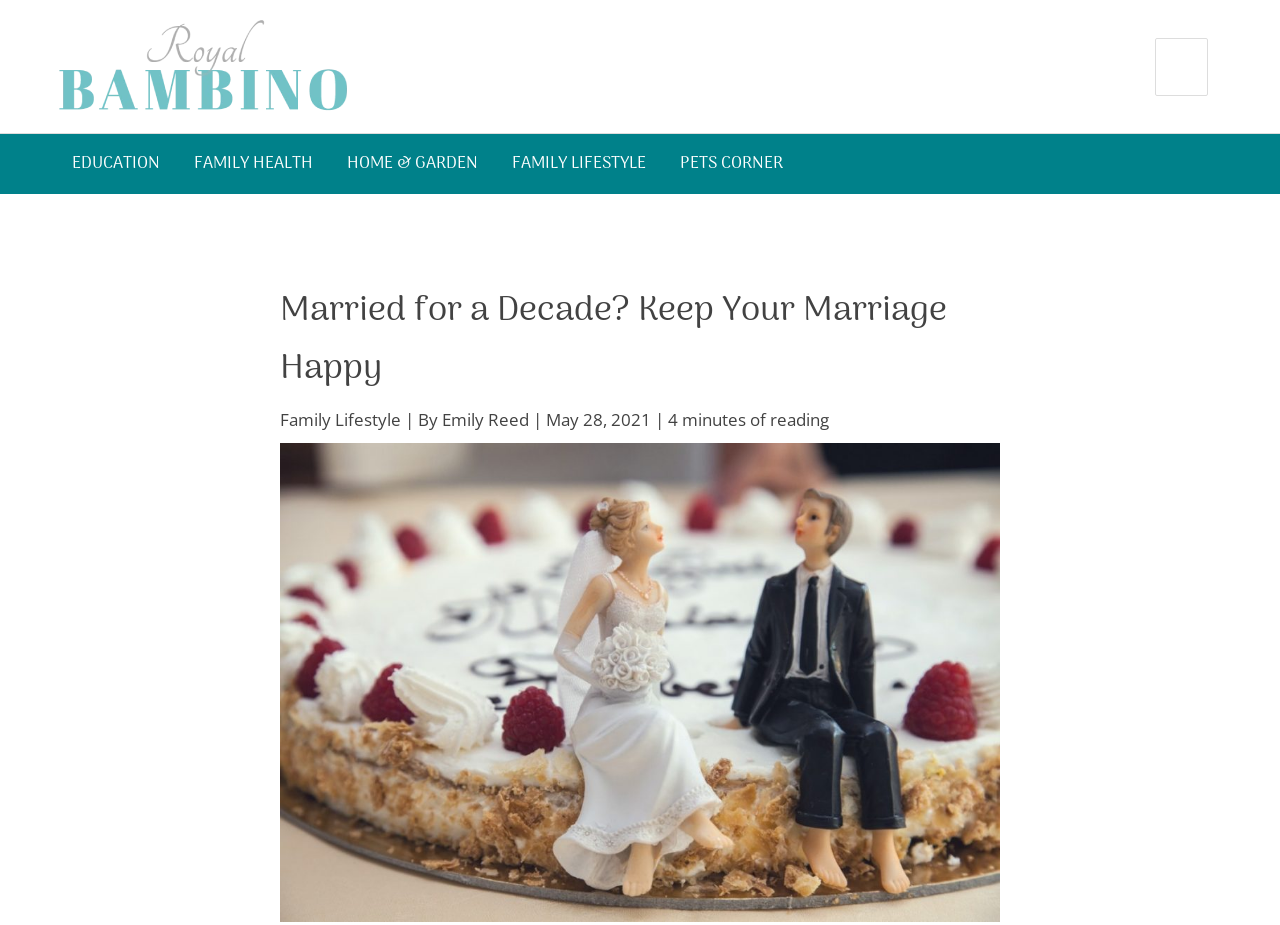Refer to the image and provide an in-depth answer to the question:
How many categories are in the top navigation menu?

The top navigation menu has five categories, which are 'EDUCATION', 'FAMILY HEALTH', 'HOME & GARDEN', 'FAMILY LIFESTYLE', and 'PETS CORNER'.